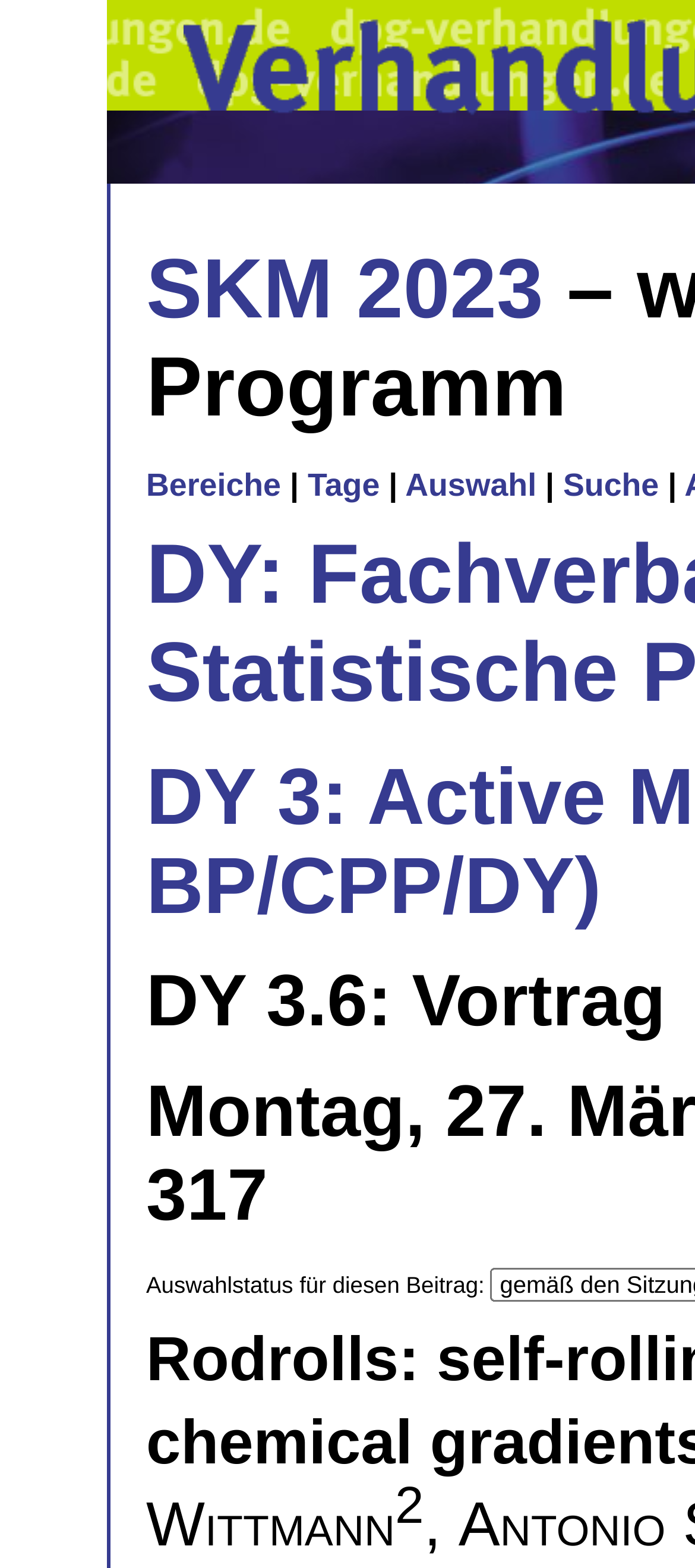Answer this question using a single word or a brief phrase:
How many links are there on the top?

5